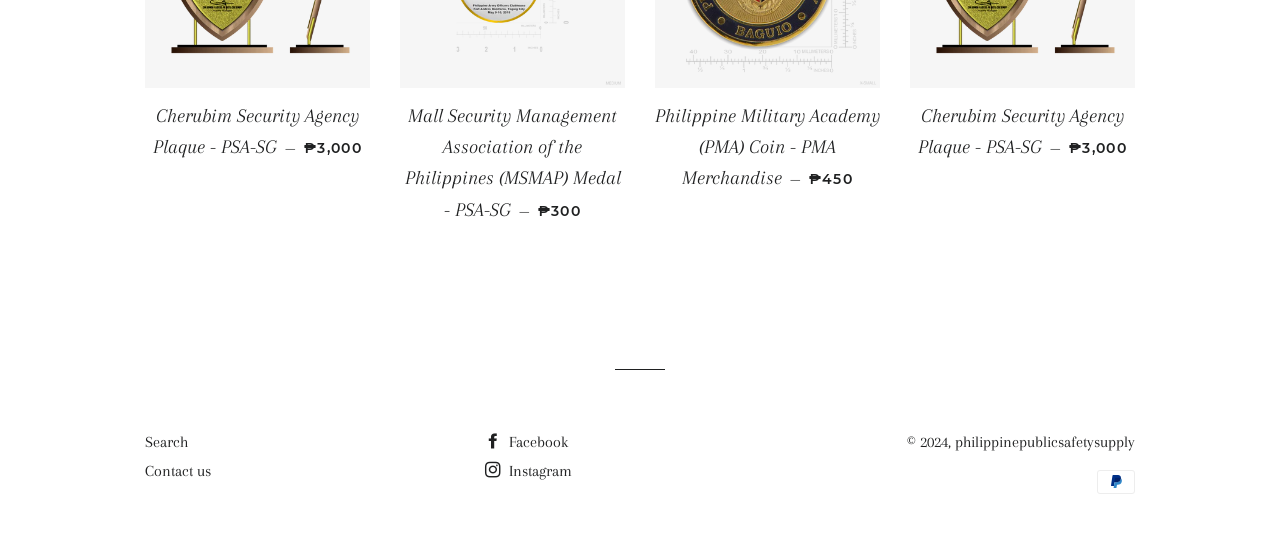Can you find the bounding box coordinates for the element that needs to be clicked to execute this instruction: "View Cherubim Security Agency Plaque details"? The coordinates should be given as four float numbers between 0 and 1, i.e., [left, top, right, bottom].

[0.113, 0.163, 0.289, 0.327]